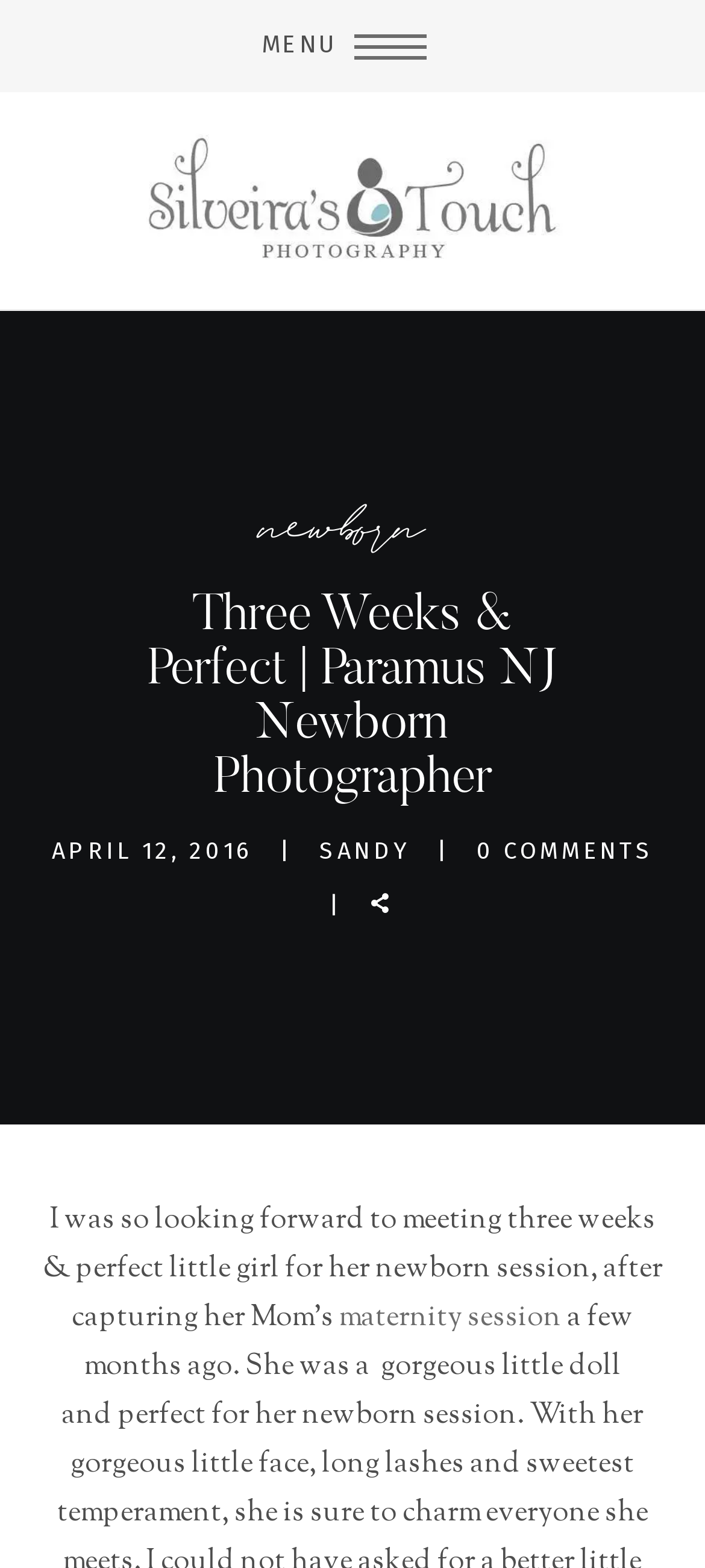Refer to the screenshot and answer the following question in detail:
What type of photographer is featured on this website?

Based on the webpage content, specifically the heading 'Three Weeks & Perfect | Paramus NJ Newborn Photographer', it can be inferred that the website is about a newborn photographer.